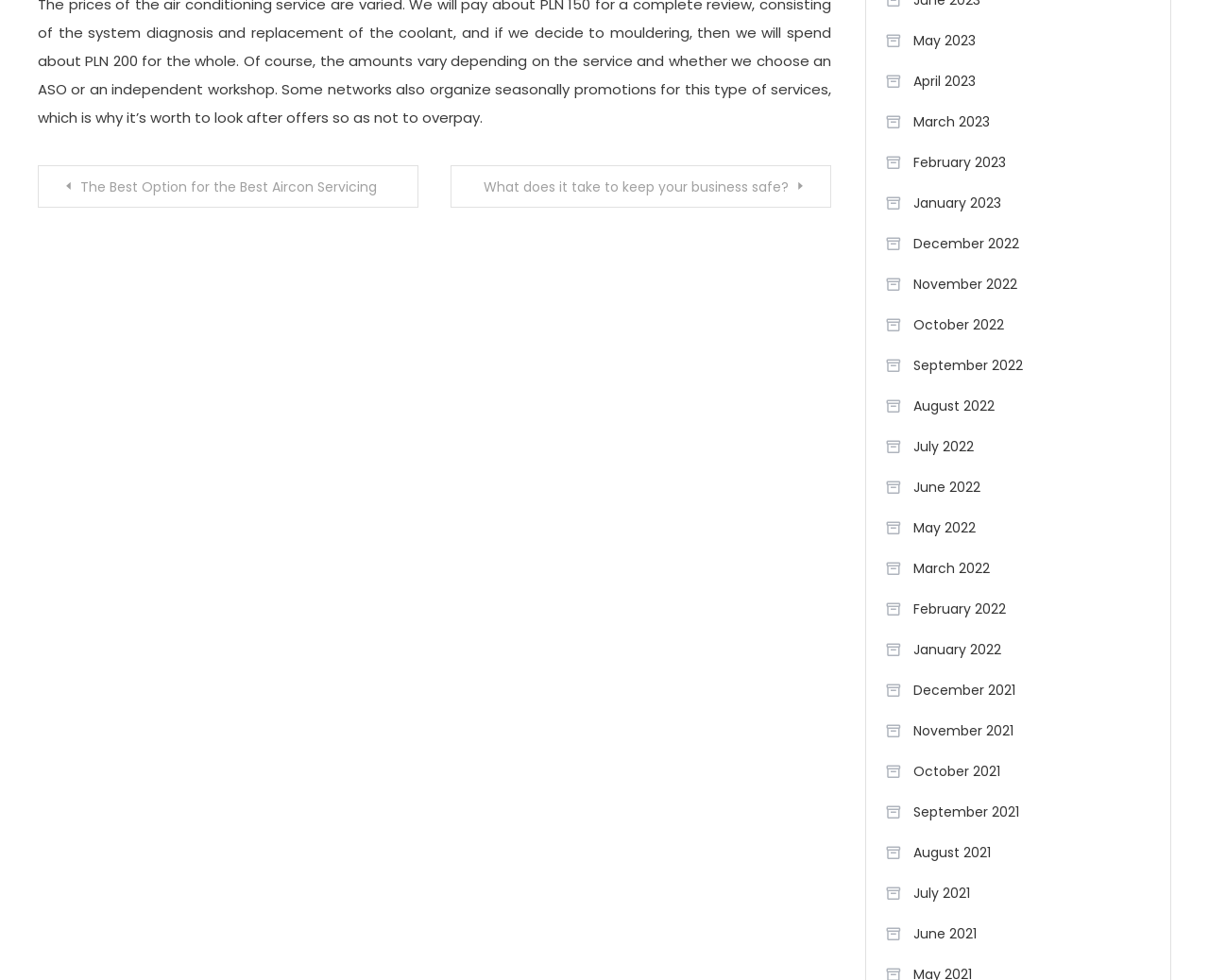Locate the bounding box coordinates of the clickable area needed to fulfill the instruction: "Browse June 2022 archives".

[0.732, 0.482, 0.811, 0.513]